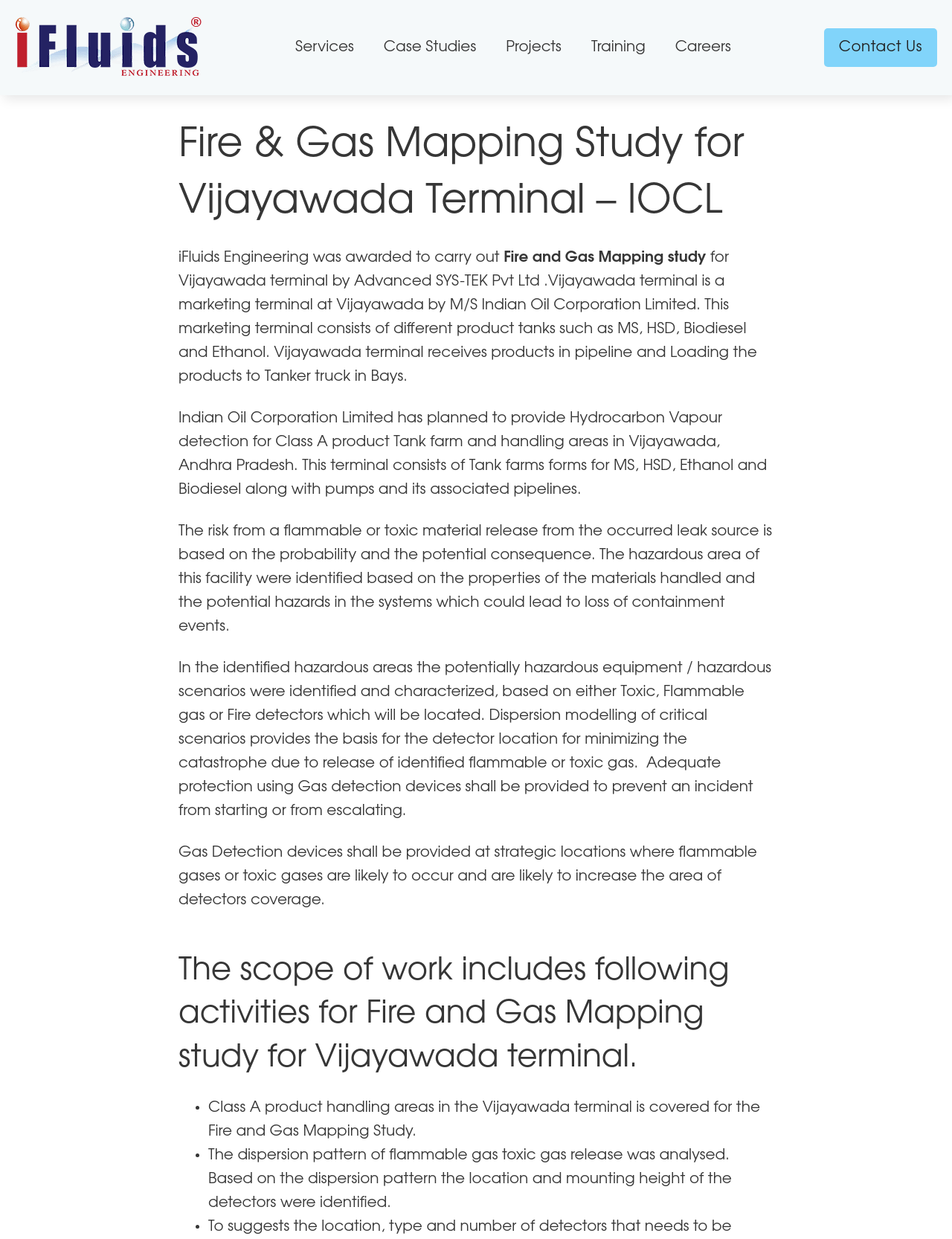Please identify the bounding box coordinates of the clickable area that will fulfill the following instruction: "Go to Services page". The coordinates should be in the format of four float numbers between 0 and 1, i.e., [left, top, right, bottom].

[0.31, 0.029, 0.372, 0.048]